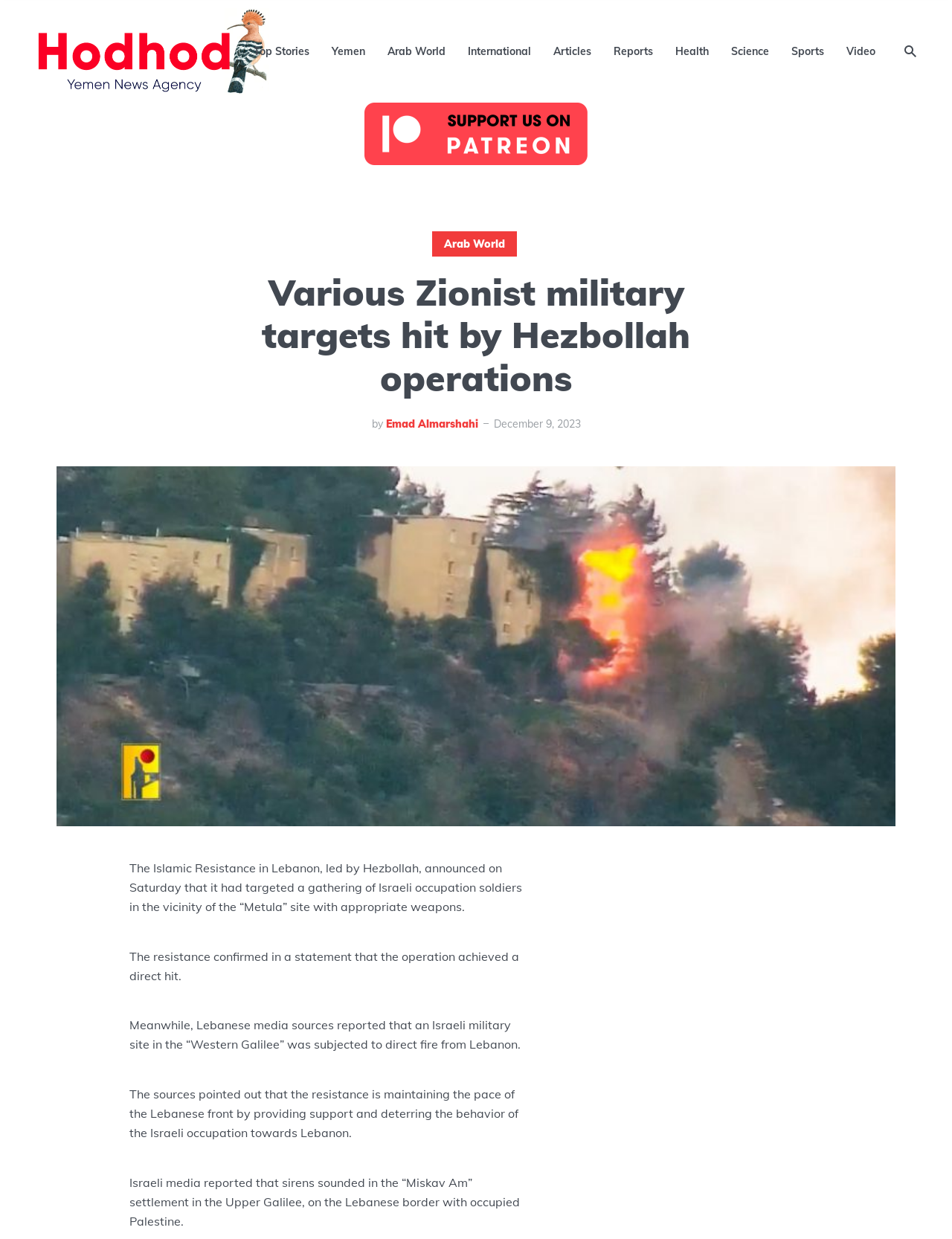Identify the bounding box coordinates for the element you need to click to achieve the following task: "Go to Arab World news page". The coordinates must be four float values ranging from 0 to 1, formatted as [left, top, right, bottom].

[0.407, 0.026, 0.468, 0.056]